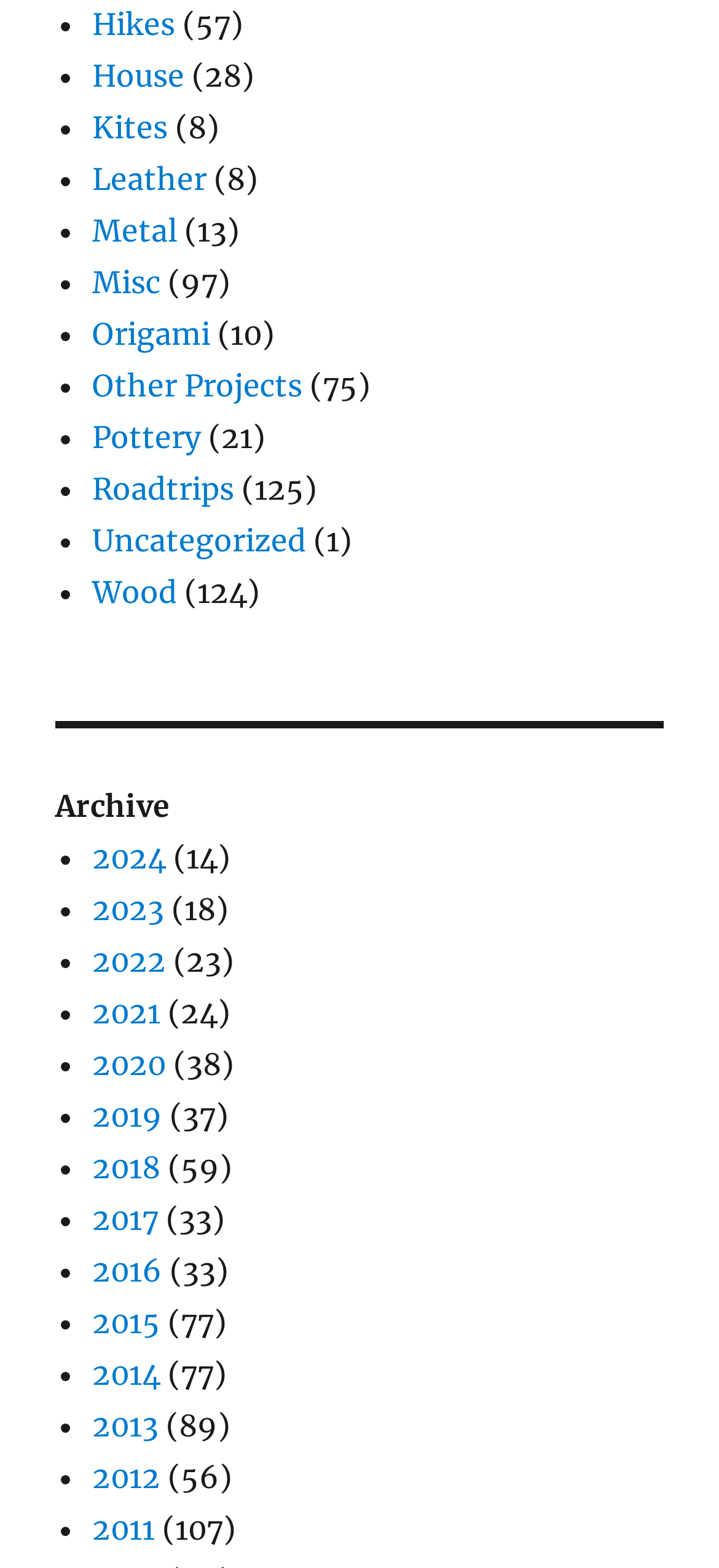Identify the bounding box of the UI component described as: "2017".

[0.128, 0.765, 0.22, 0.789]